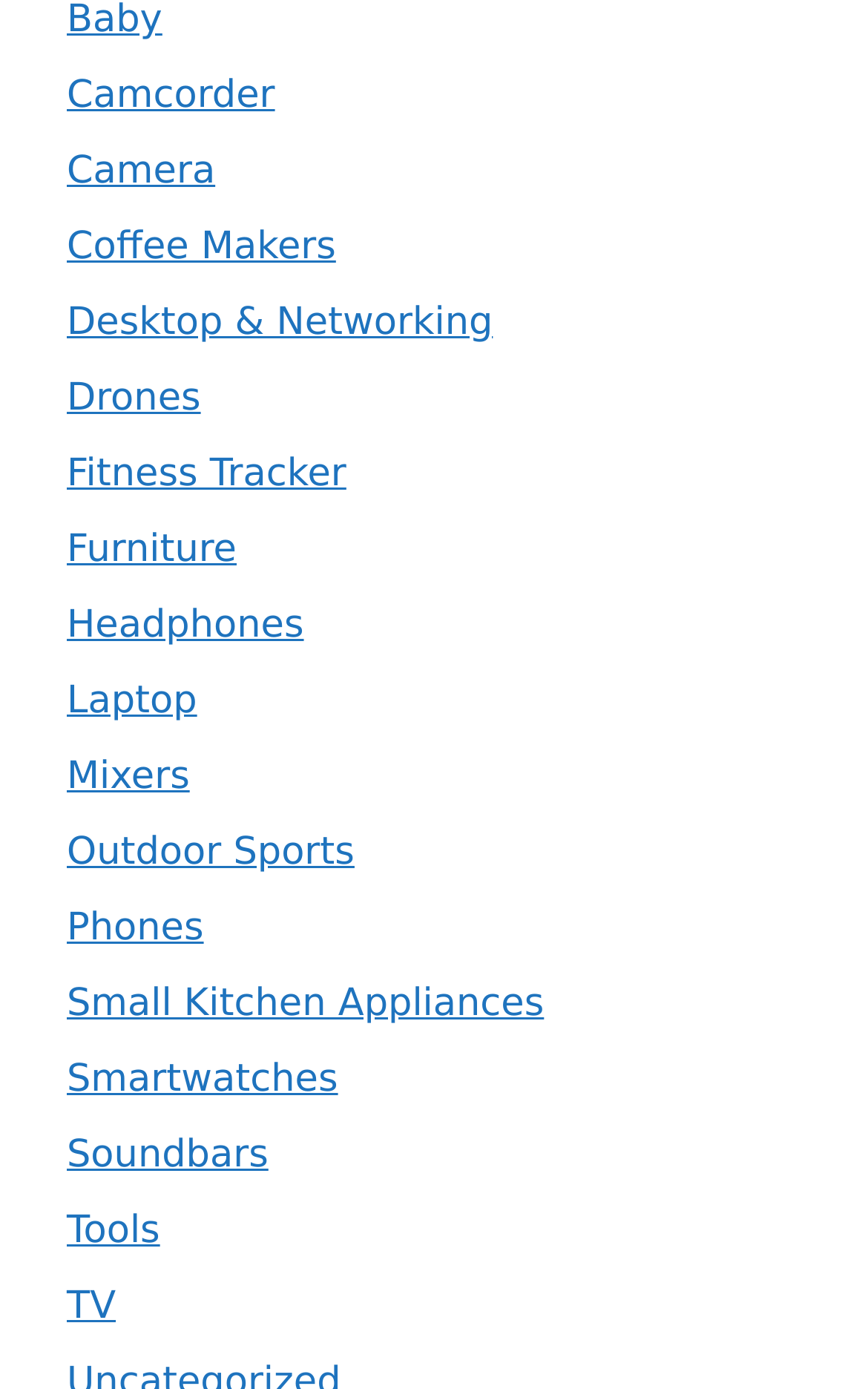Determine the bounding box coordinates of the clickable area required to perform the following instruction: "Explore Fitness Tracker options". The coordinates should be represented as four float numbers between 0 and 1: [left, top, right, bottom].

[0.077, 0.326, 0.399, 0.358]